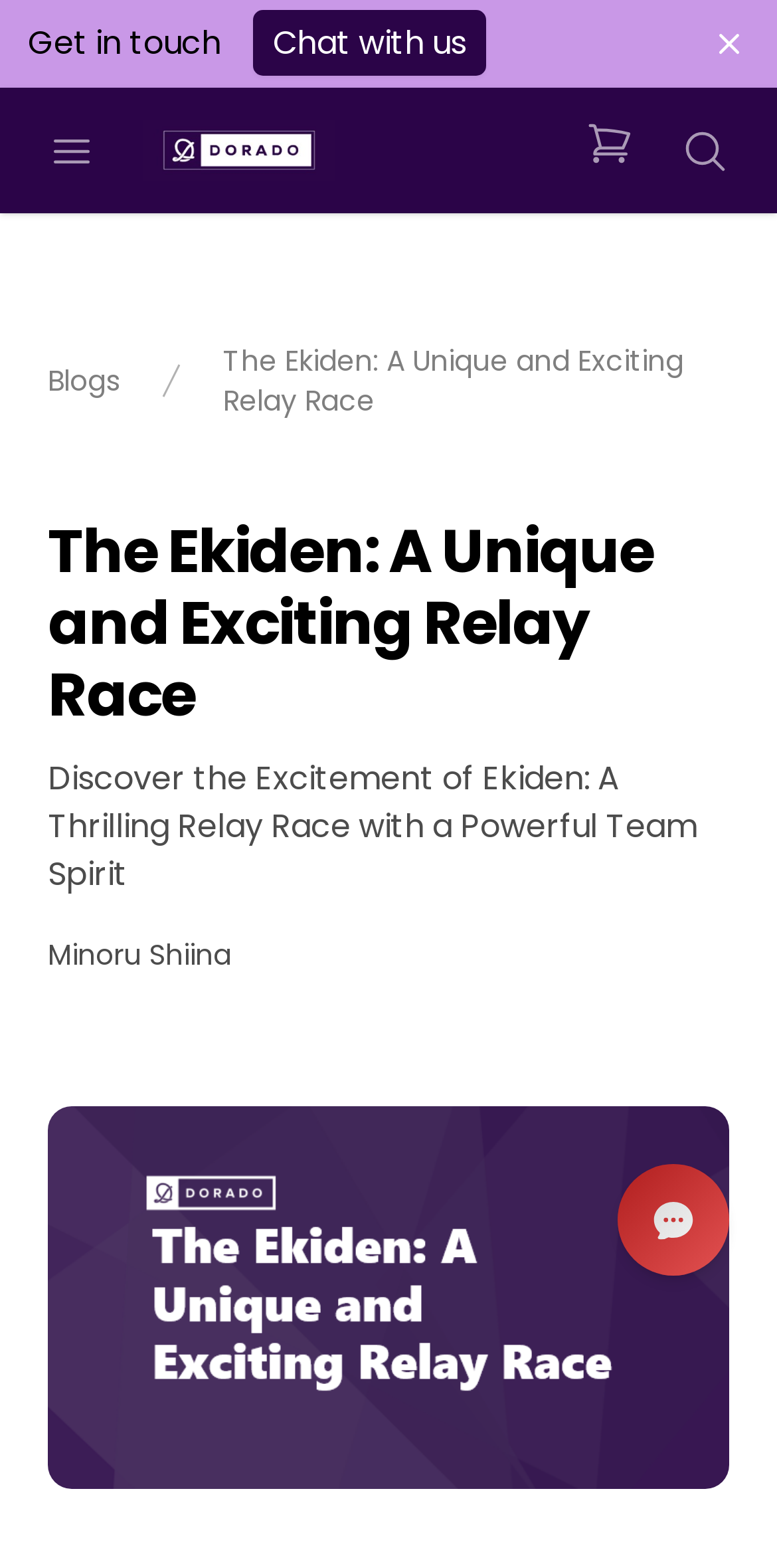Identify the bounding box coordinates of the region that should be clicked to execute the following instruction: "Read the blog".

[0.062, 0.23, 0.154, 0.256]